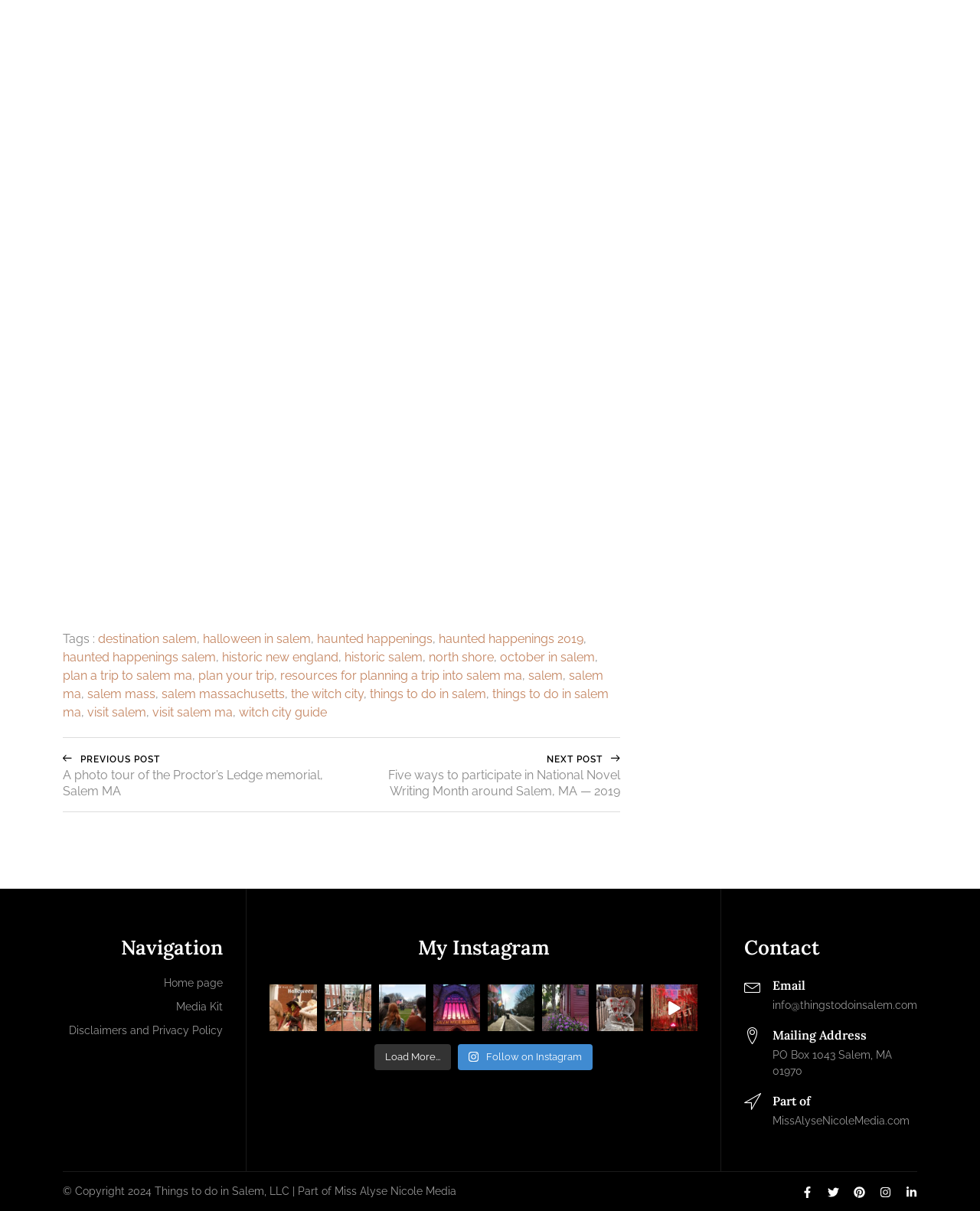Identify the bounding box for the UI element that is described as follows: "plan your trip".

[0.202, 0.552, 0.28, 0.564]